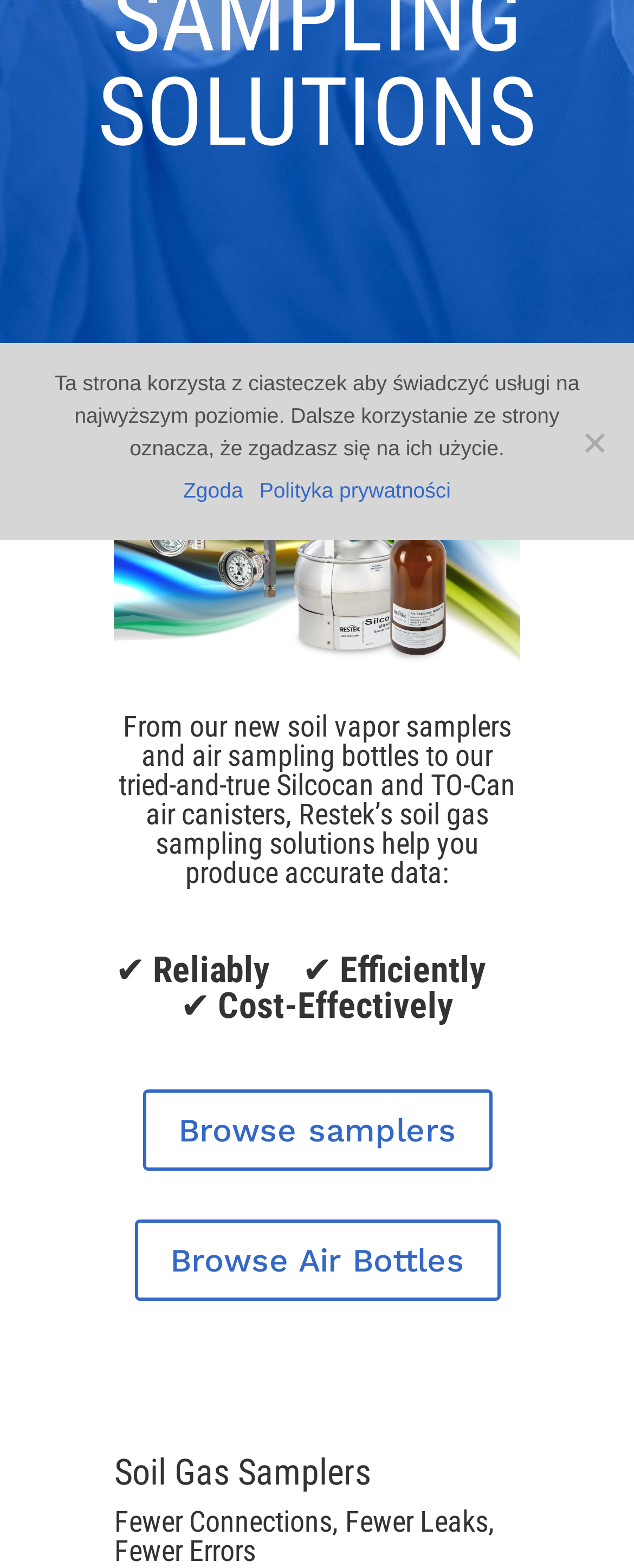Using the webpage screenshot, locate the HTML element that fits the following description and provide its bounding box: "Browse Air Bottles".

[0.212, 0.778, 0.788, 0.83]